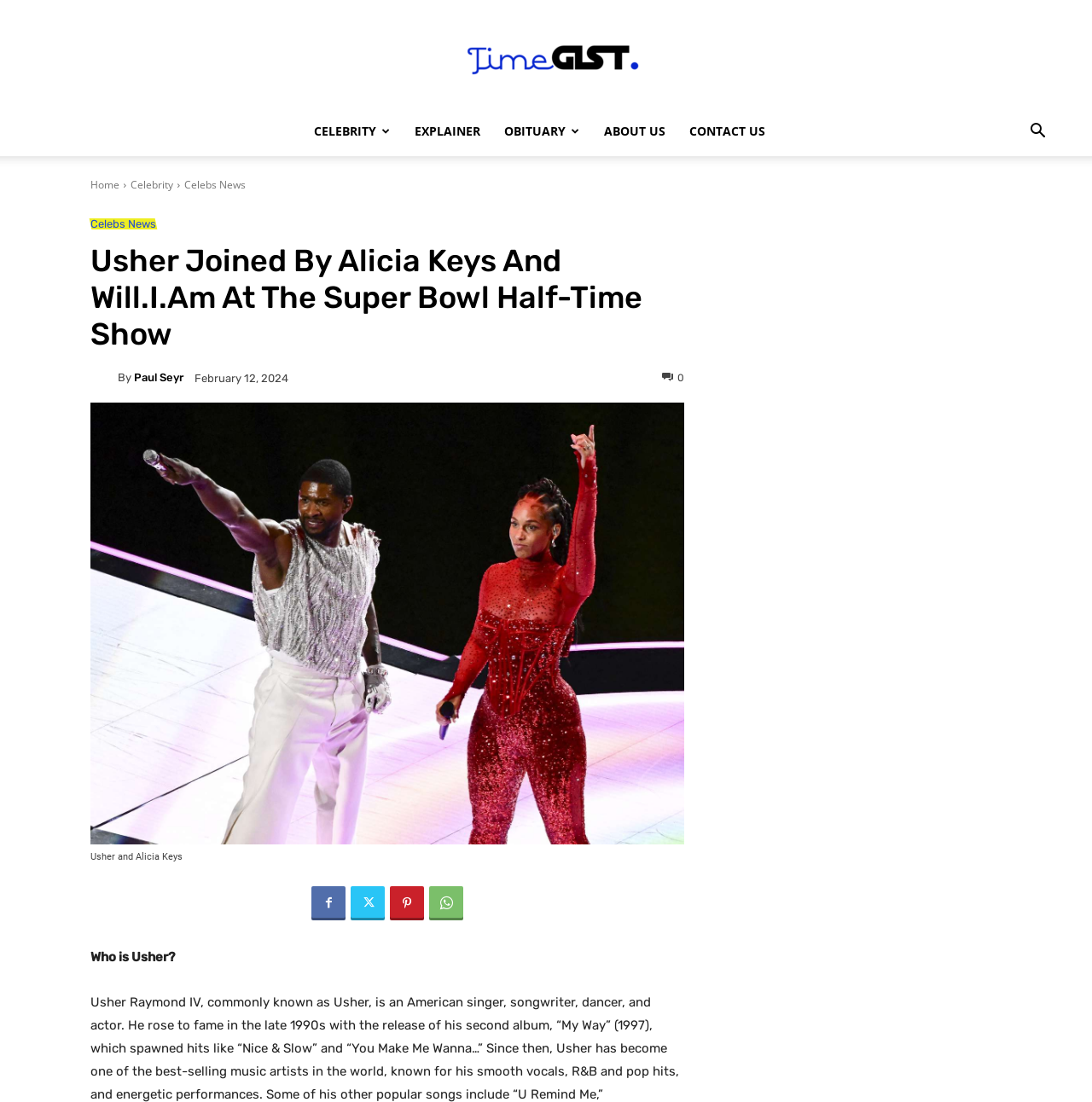What is the question asked in the article?
Use the information from the image to give a detailed answer to the question.

I found the question by looking at the static text element at the bottom of the article, which asks 'Who is Usher?'.